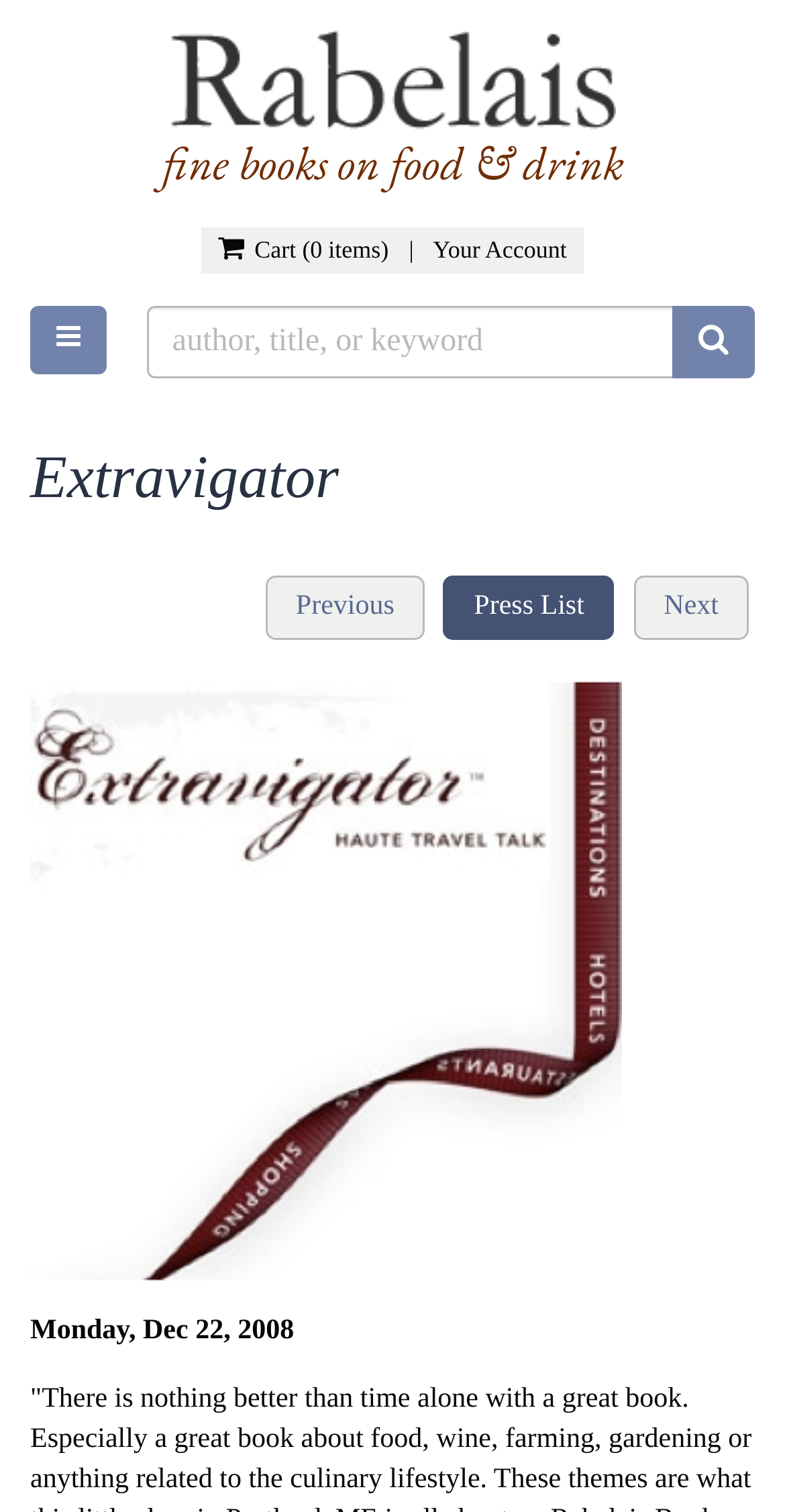Describe the webpage in detail, including text, images, and layout.

This webpage appears to be a blog or online journal focused on food, wine, farming, gardening, and the culinary lifestyle. At the top left of the page, there is a link to "Rabelais Inc. fine books on food & drink" accompanied by a small image of the company's logo. 

Below this, there is a navigation menu labeled "Utility" that contains two links: "Cart (0 items)" and "Your Account". 

To the right of this navigation menu, there is a larger navigation menu labeled "Primary" that spans most of the page's width. This menu contains a search bar with a "SUBMIT SEARCH" button, as well as a toggle button to open and close the main navigation. 

Above the search bar, there is a header section with a large heading that reads "Extravigator". Below this heading, there are three links related to press information: "Previous Previous press", "Press List", and "Next Next press". 

On the top right of the page, there is a large image of "Extravigator", which may be a logo or a banner. 

At the very bottom of the page, there is a static text element that displays the date "Monday, Dec 22, 2008".